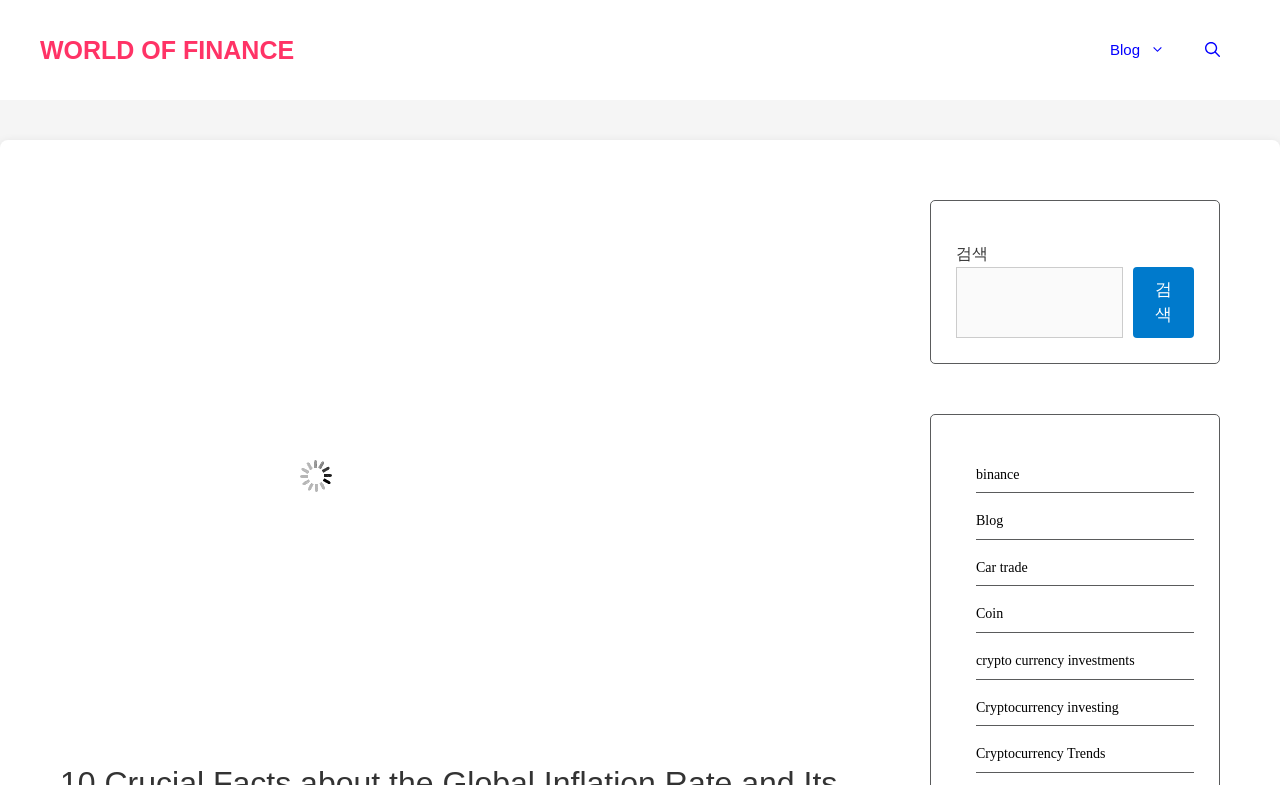Could you identify the text that serves as the heading for this webpage?

10 Crucial Facts about the Global Inflation Rate and Its Economic Impact